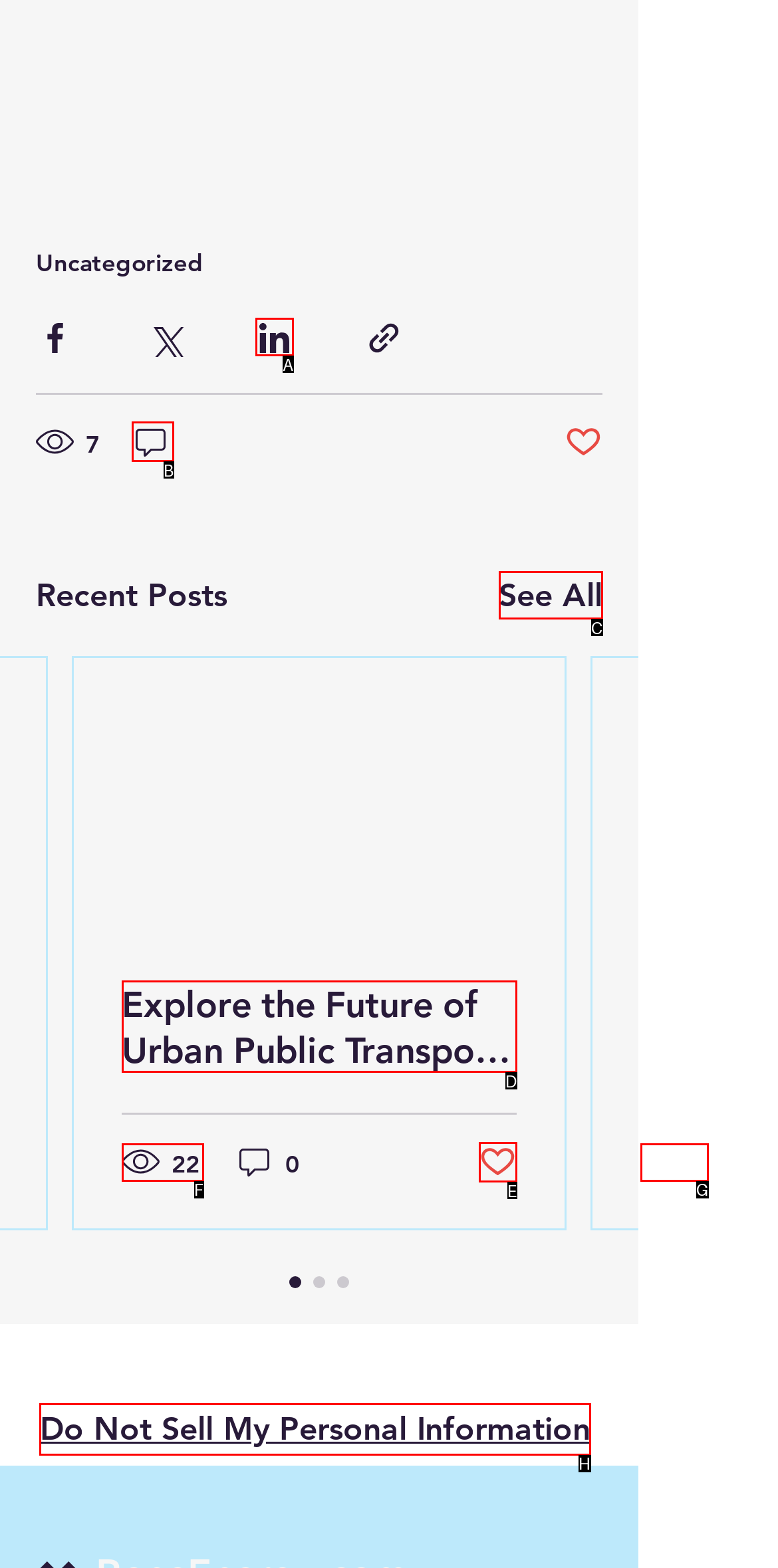Identify the HTML element to click to execute this task: Do Not Sell My Personal Information Respond with the letter corresponding to the proper option.

H